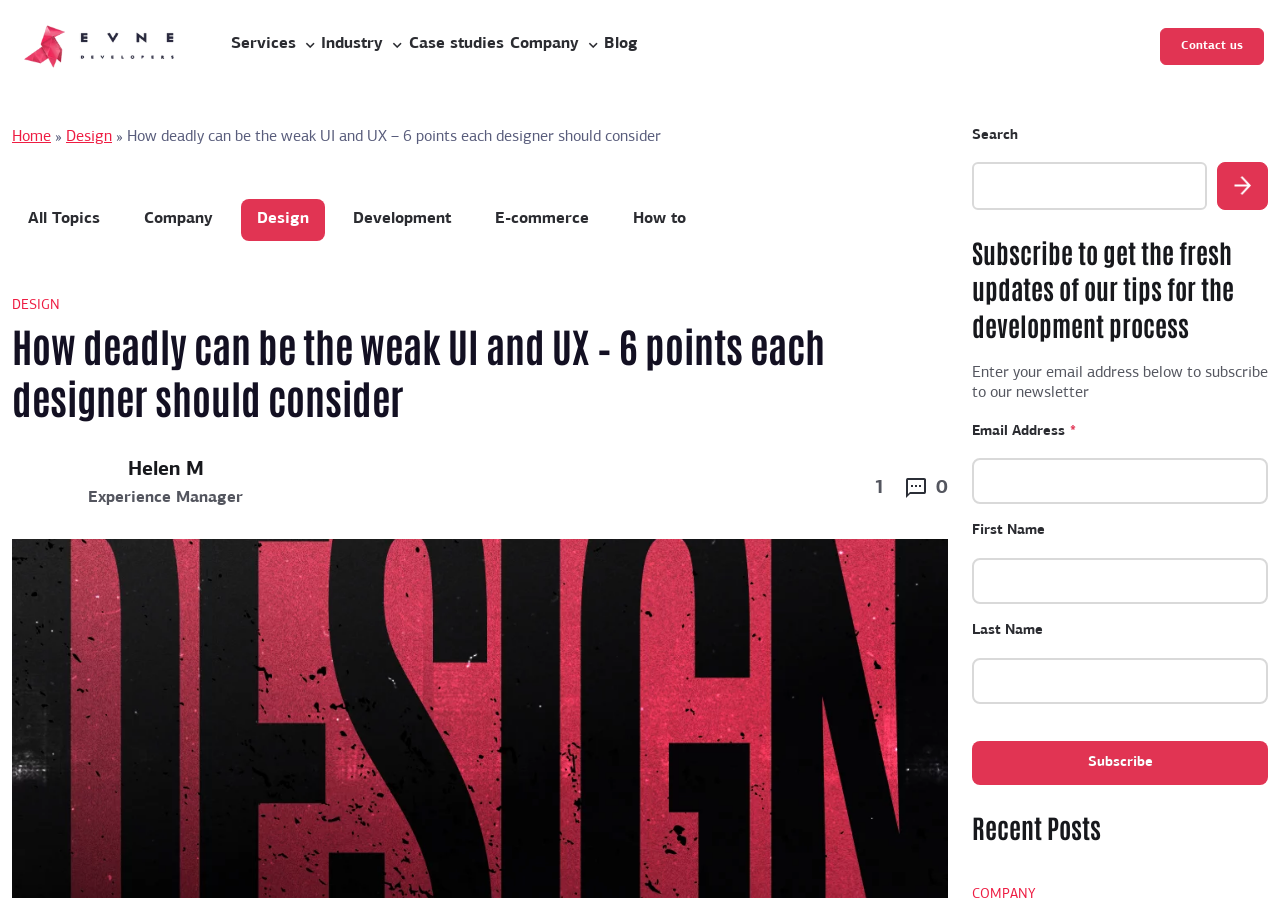Find and indicate the bounding box coordinates of the region you should select to follow the given instruction: "Click on the 'Design' link".

[0.052, 0.144, 0.088, 0.161]